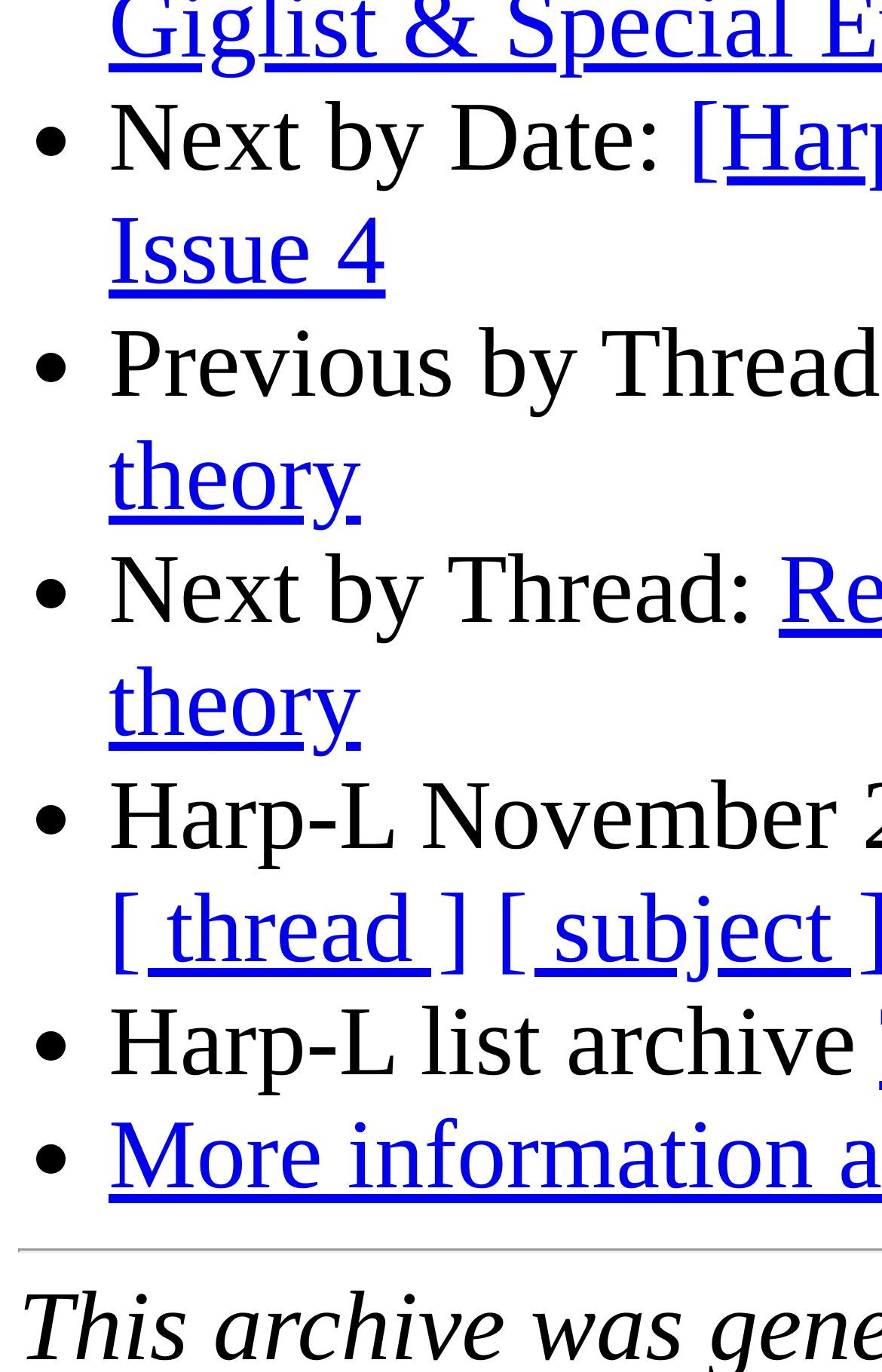From the webpage screenshot, predict the bounding box of the UI element that matches this description: "[ thread ]".

[0.123, 0.638, 0.533, 0.717]